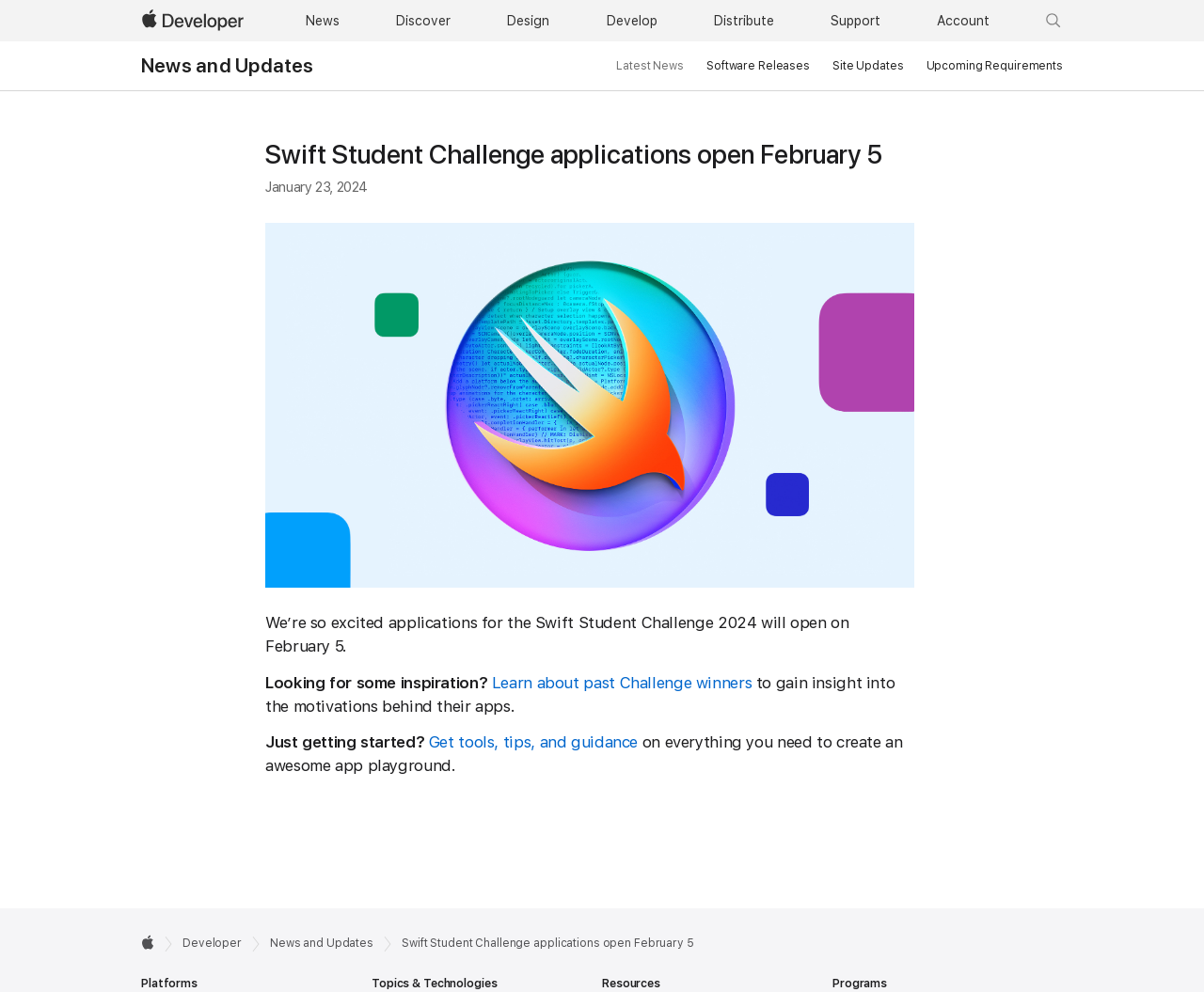Answer the following query concisely with a single word or phrase:
What is the date mentioned in the article?

January 23, 2024